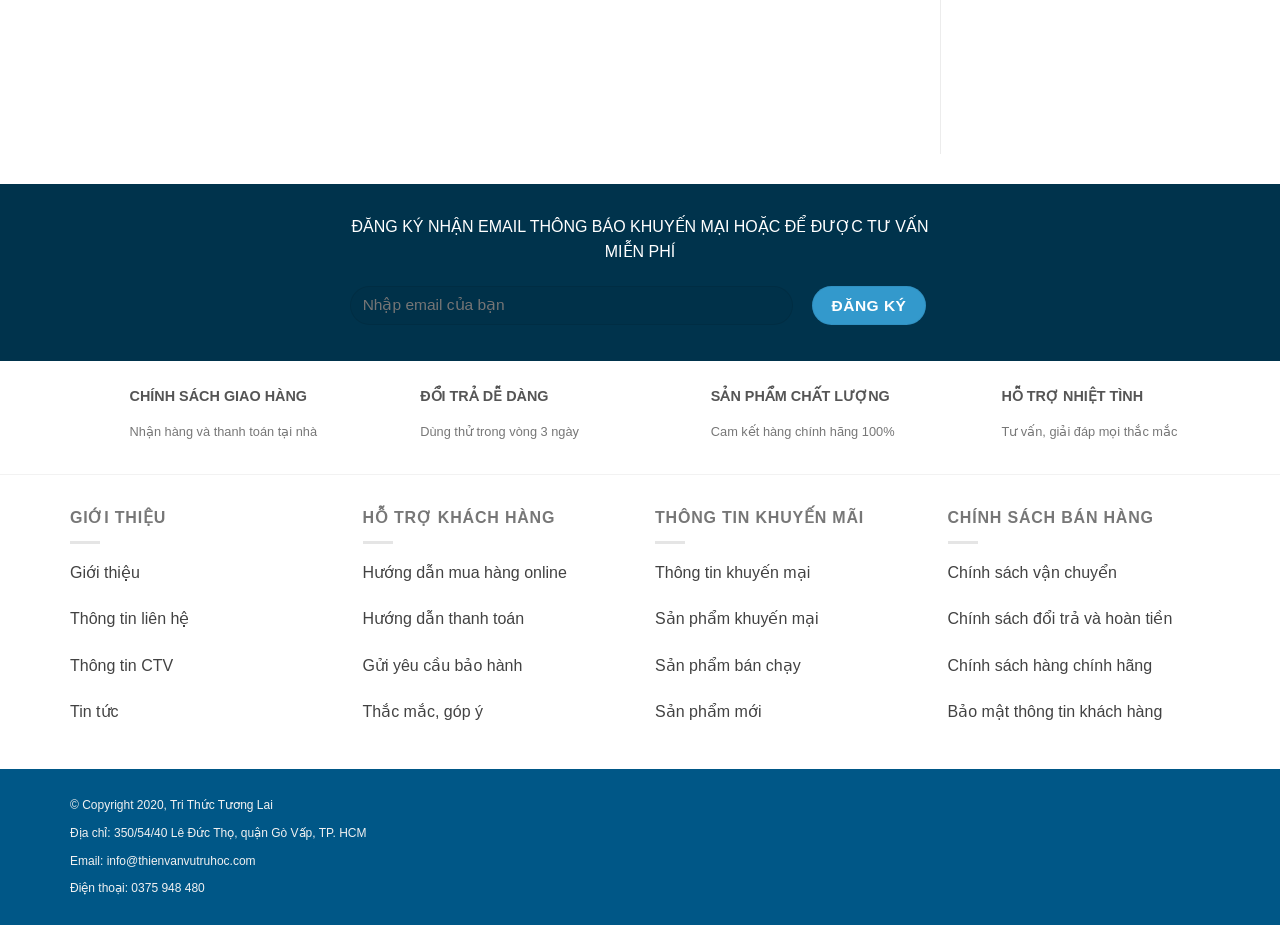Please locate the bounding box coordinates of the element's region that needs to be clicked to follow the instruction: "Click on 'Home'". The bounding box coordinates should be provided as four float numbers between 0 and 1, i.e., [left, top, right, bottom].

None